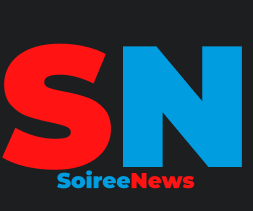Answer the question briefly using a single word or phrase: 
What is the color of the letter 'S' in the logo?

red